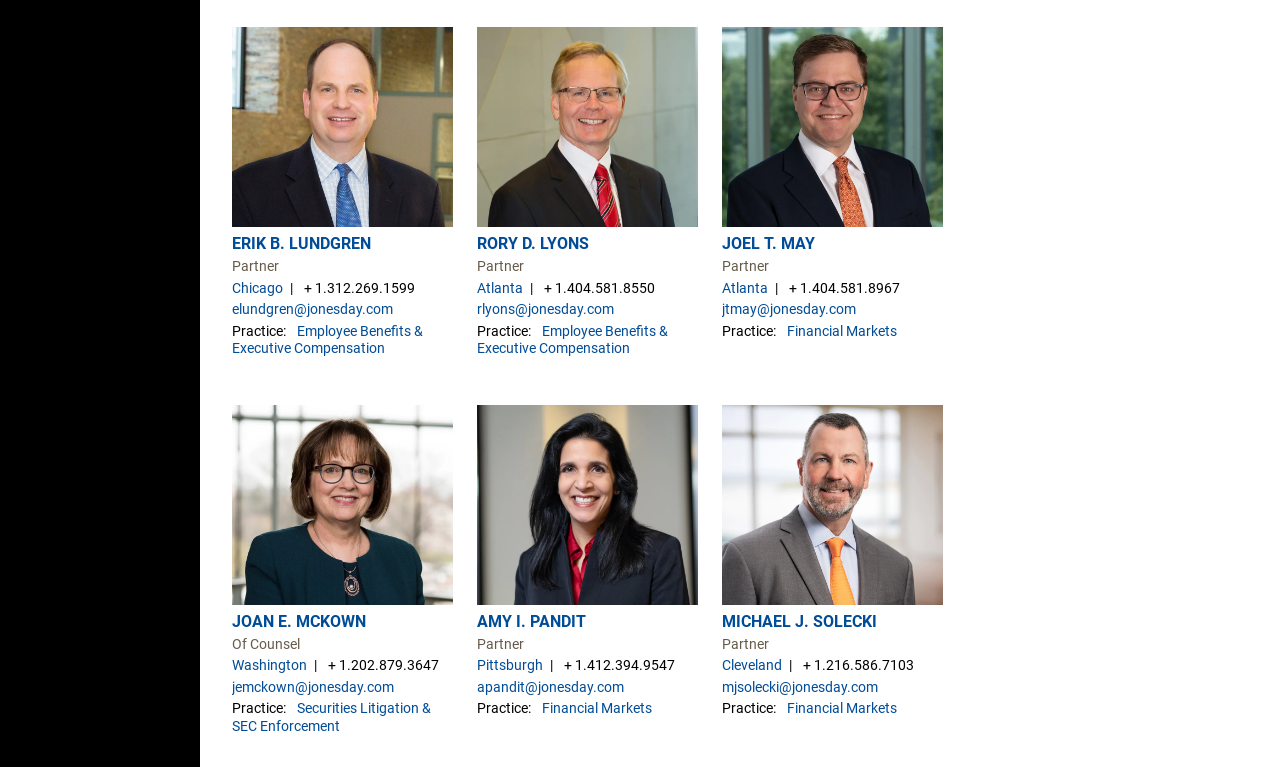Determine the bounding box coordinates for the clickable element to execute this instruction: "View JOEL T. MAY's profile". Provide the coordinates as four float numbers between 0 and 1, i.e., [left, top, right, bottom].

[0.564, 0.036, 0.737, 0.358]